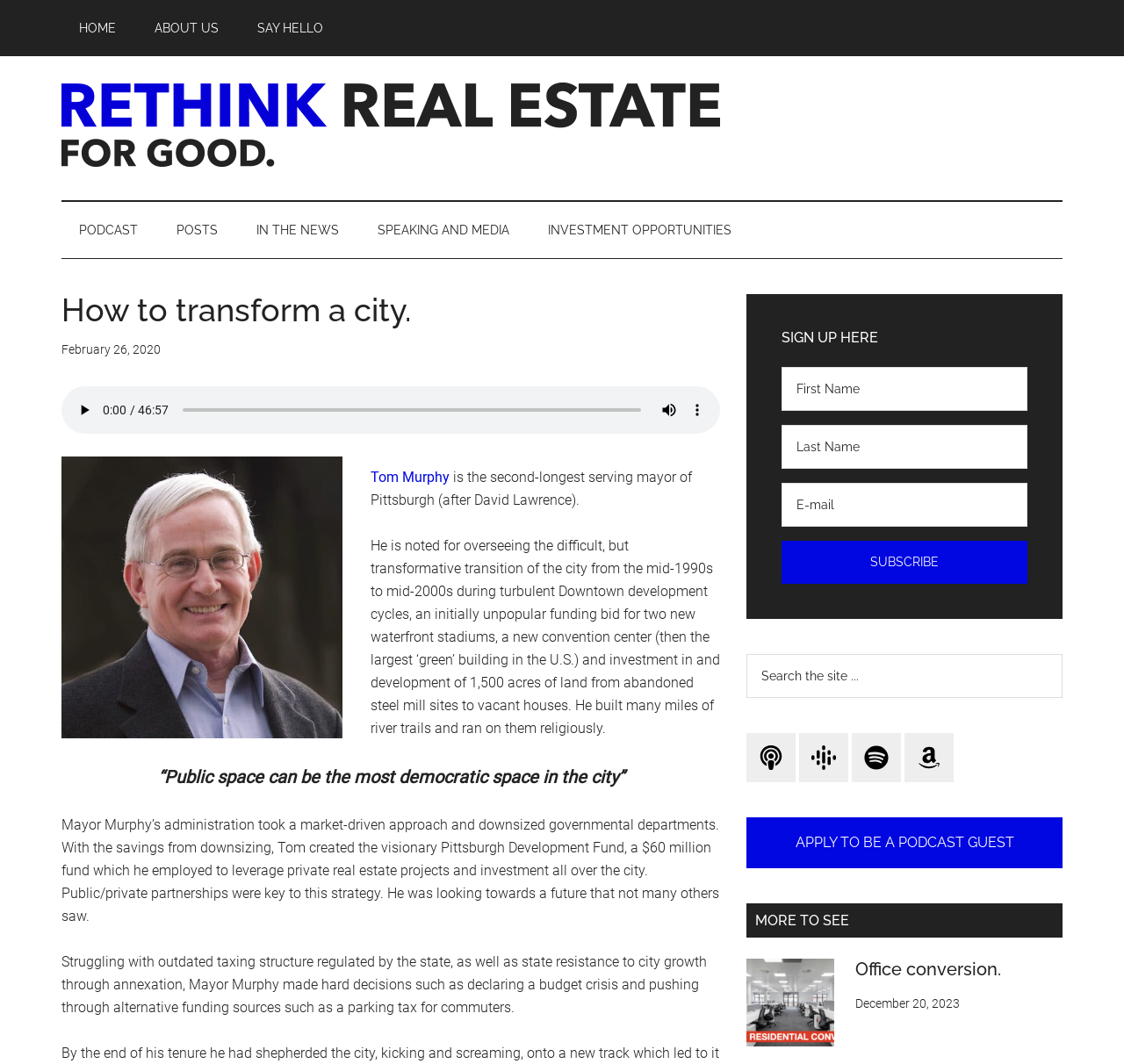Provide your answer in one word or a succinct phrase for the question: 
What is the name of the mayor mentioned in the article?

Tom Murphy